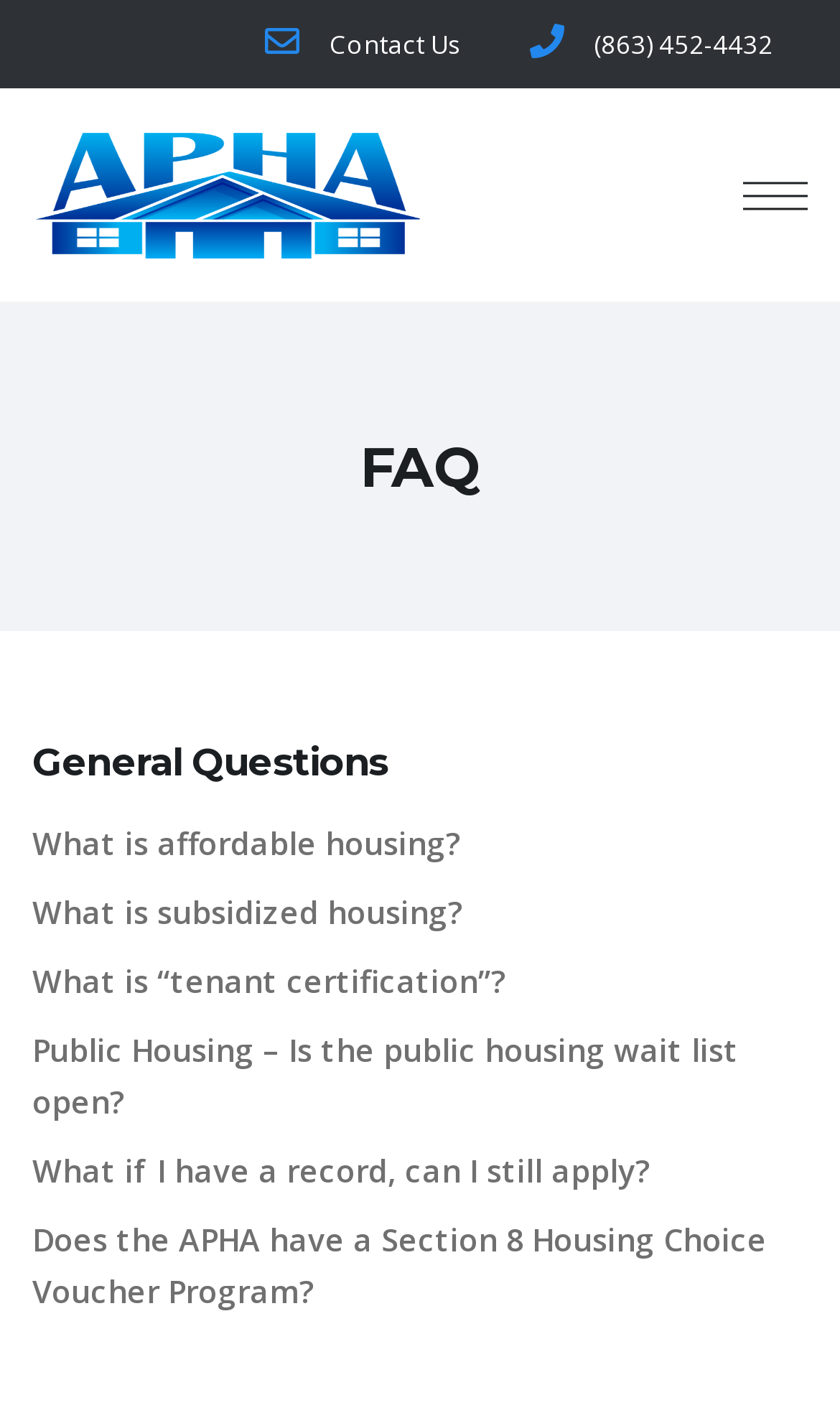Answer the following in one word or a short phrase: 
Is there a Section 8 Housing Choice Voucher Program available?

Yes